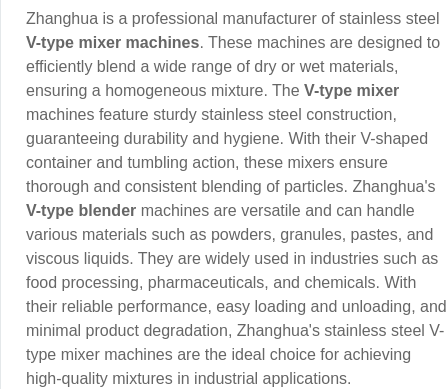What shape is the container of the mixer machine?
Based on the image, provide a one-word or brief-phrase response.

V-shaped